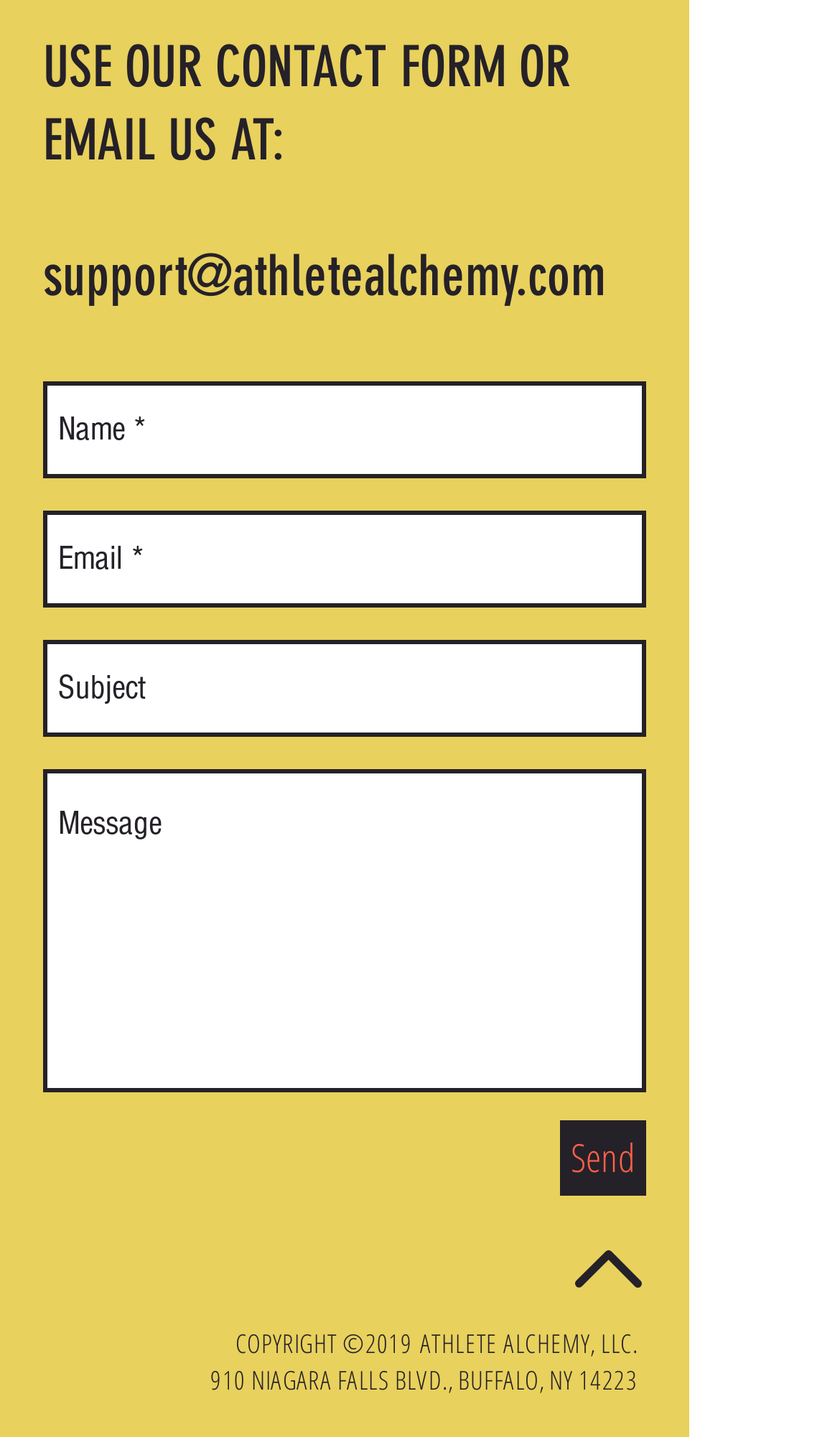Determine the bounding box coordinates of the element's region needed to click to follow the instruction: "Click the Facebook link". Provide these coordinates as four float numbers between 0 and 1, formatted as [left, top, right, bottom].

[0.051, 0.877, 0.126, 0.92]